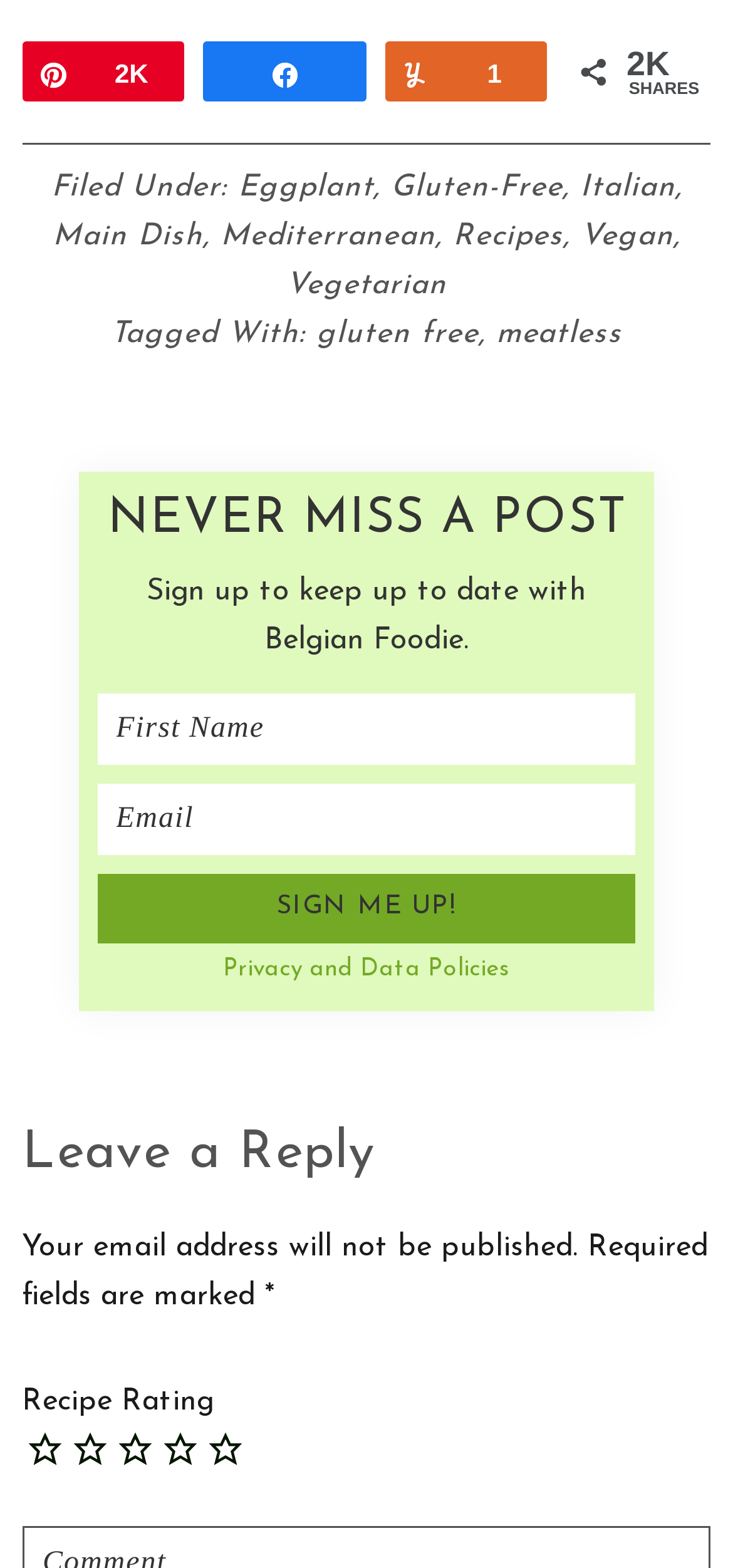What is the text above the 'SIGN ME UP!' button? Look at the image and give a one-word or short phrase answer.

Sign up to keep up to date with Belgian Foodie.